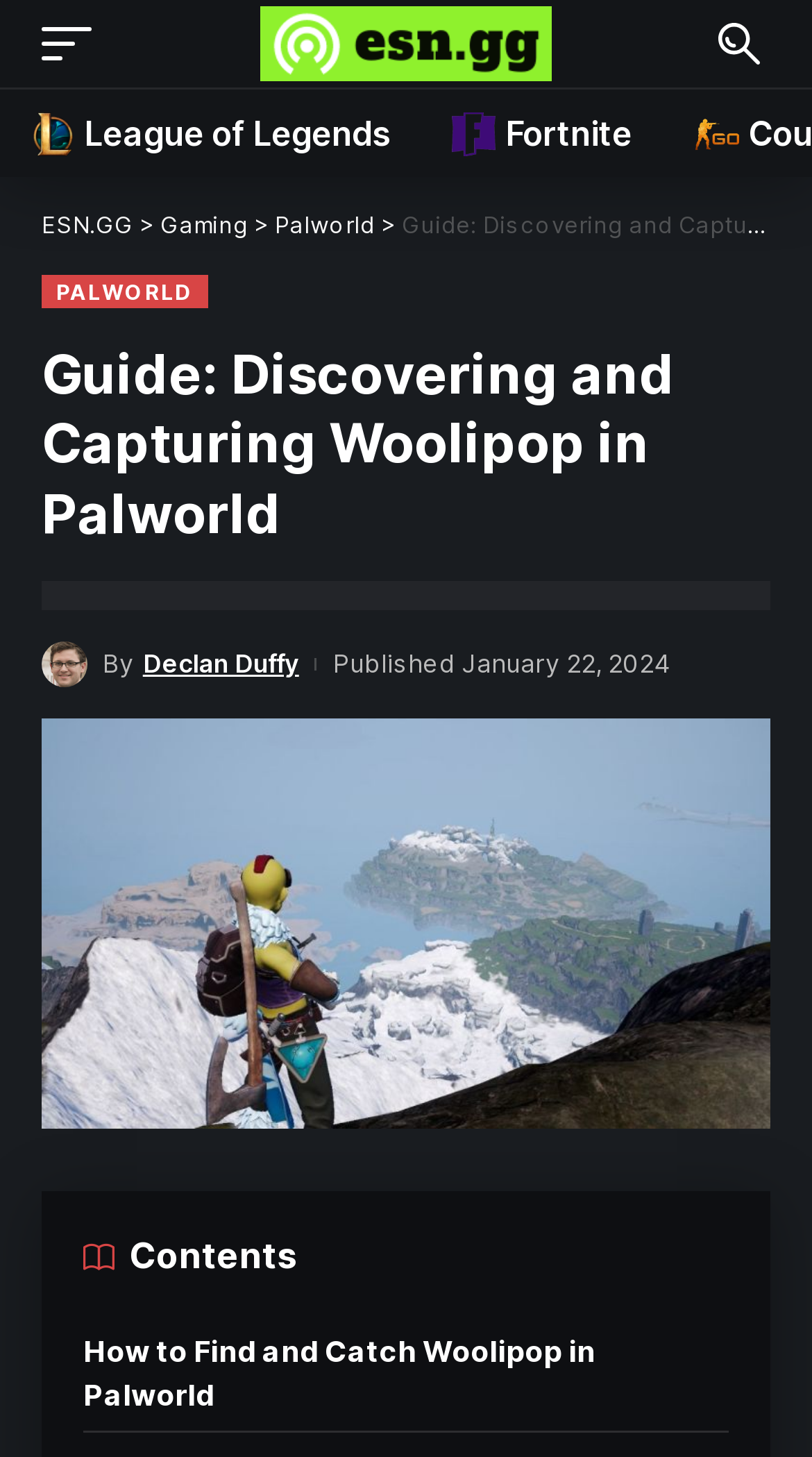Please specify the bounding box coordinates of the clickable region to carry out the following instruction: "Visit the ESN.GG homepage". The coordinates should be four float numbers between 0 and 1, in the format [left, top, right, bottom].

[0.321, 0.004, 0.679, 0.056]